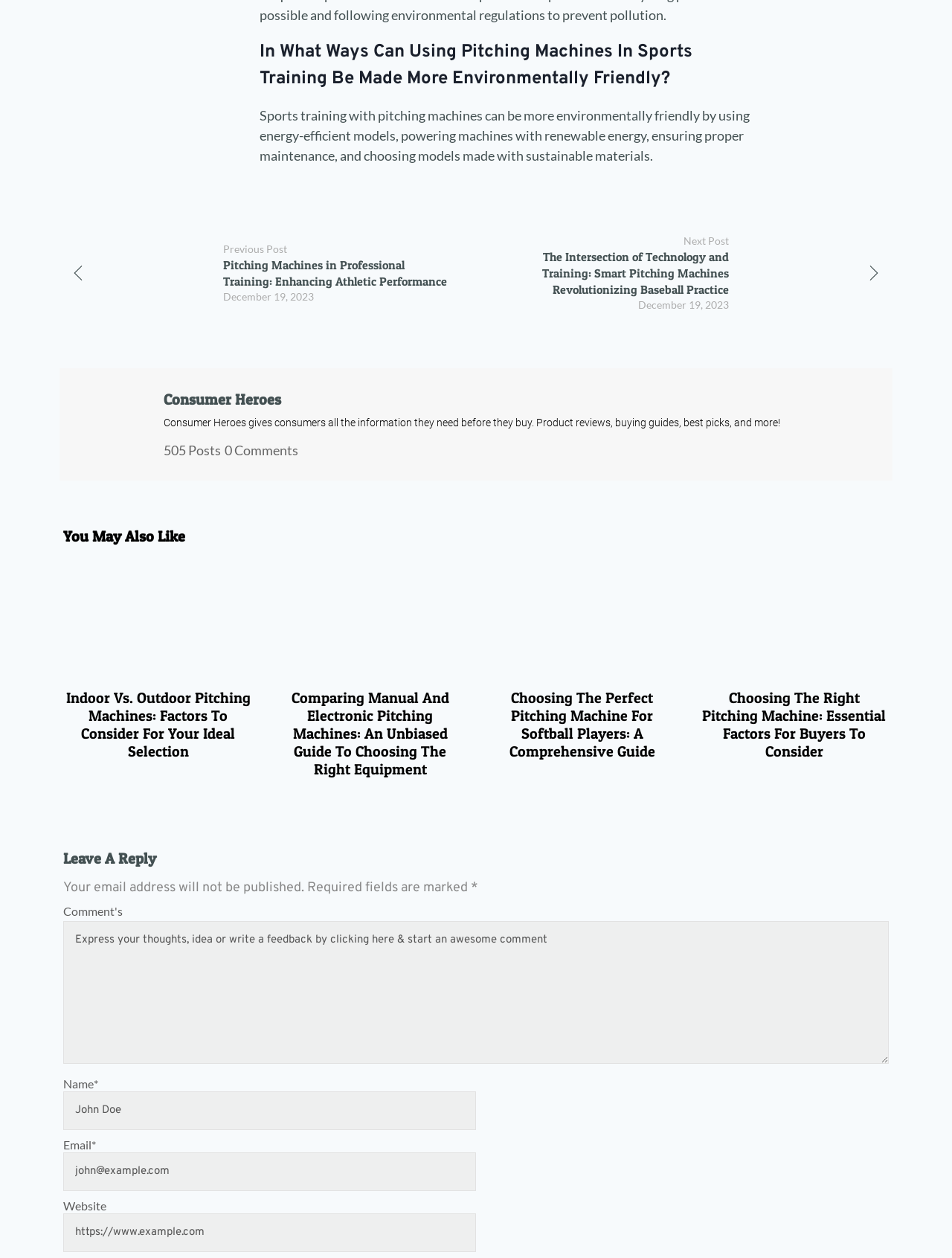How many posts are there on the website? Refer to the image and provide a one-word or short phrase answer.

505